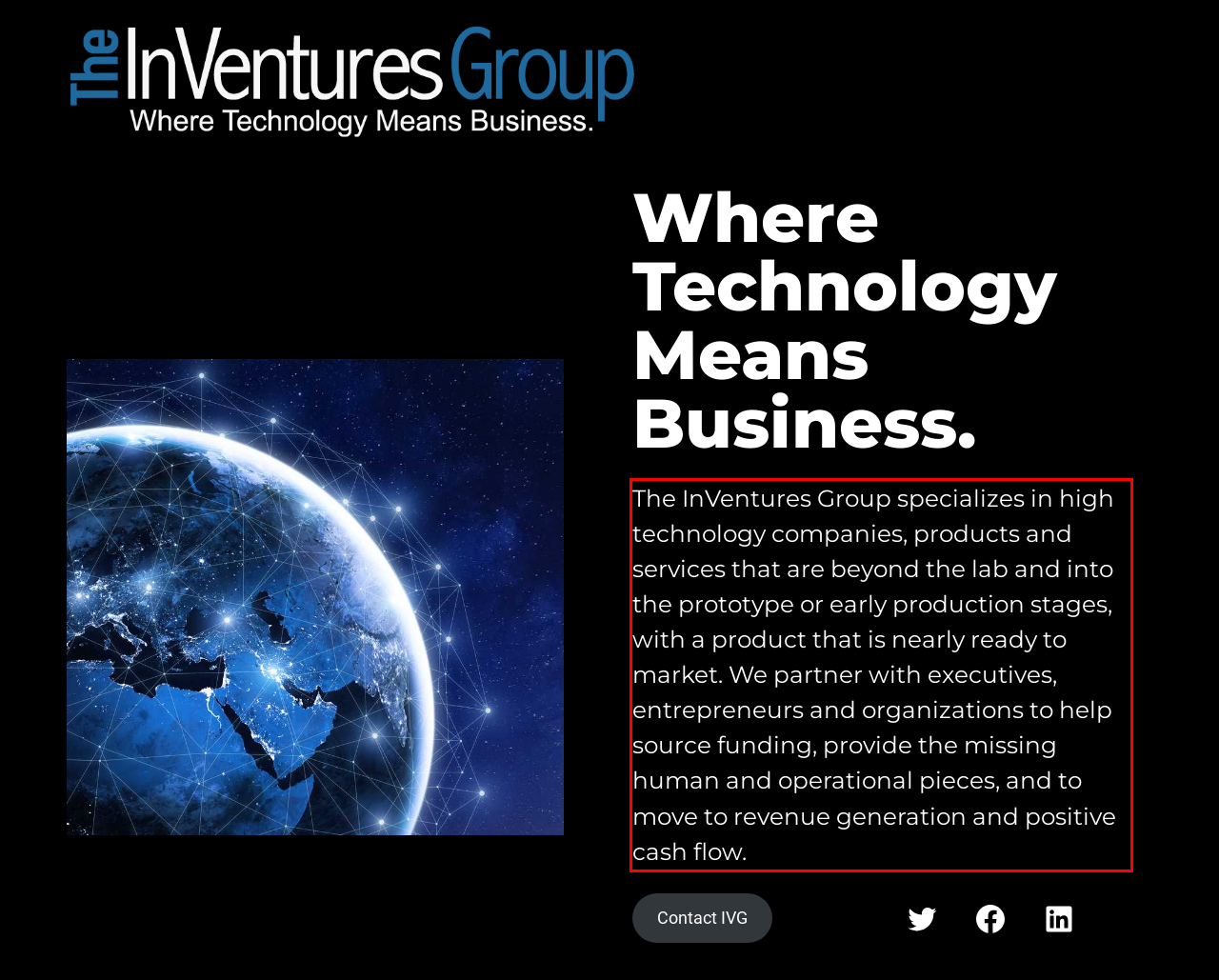Examine the webpage screenshot and use OCR to obtain the text inside the red bounding box.

The InVentures Group specializes in high technology companies, products and services that are beyond the lab and into the prototype or early production stages, with a product that is nearly ready to market. We partner with executives, entrepreneurs and organizations to help source funding, provide the missing human and operational pieces, and to move to revenue generation and positive cash flow.